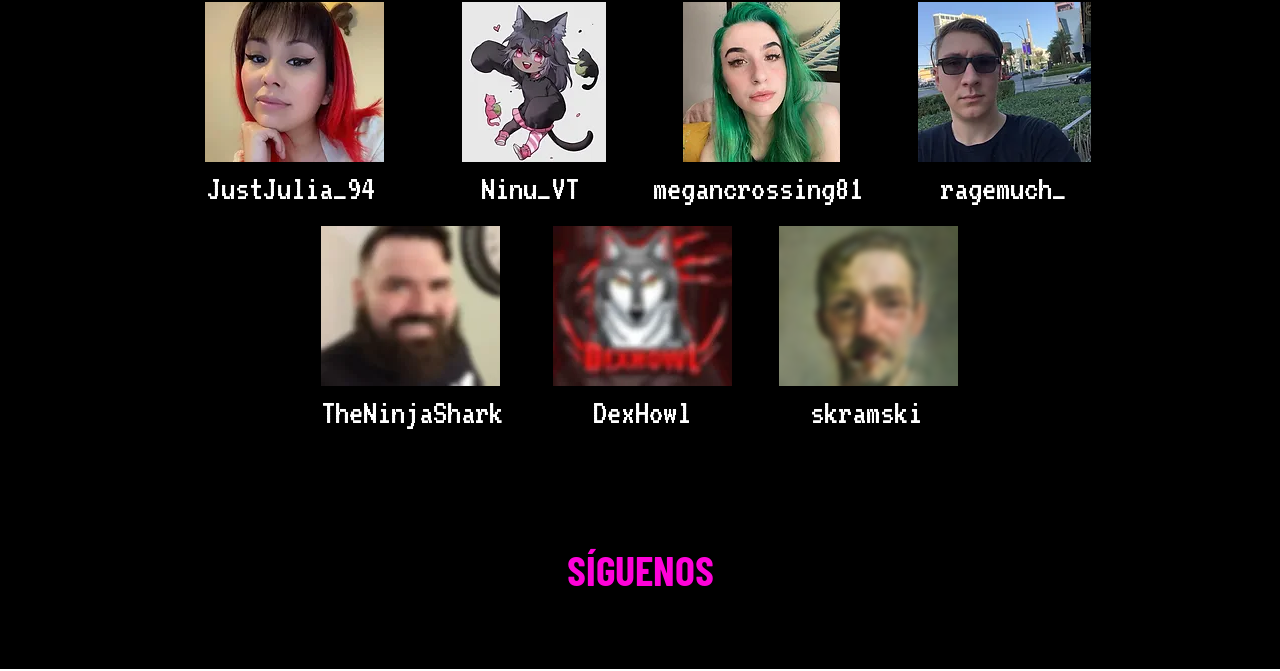Please examine the image and answer the question with a detailed explanation:
How many profiles are displayed on the page?

I counted the number of heading elements with usernames and found six profiles displayed on the page.